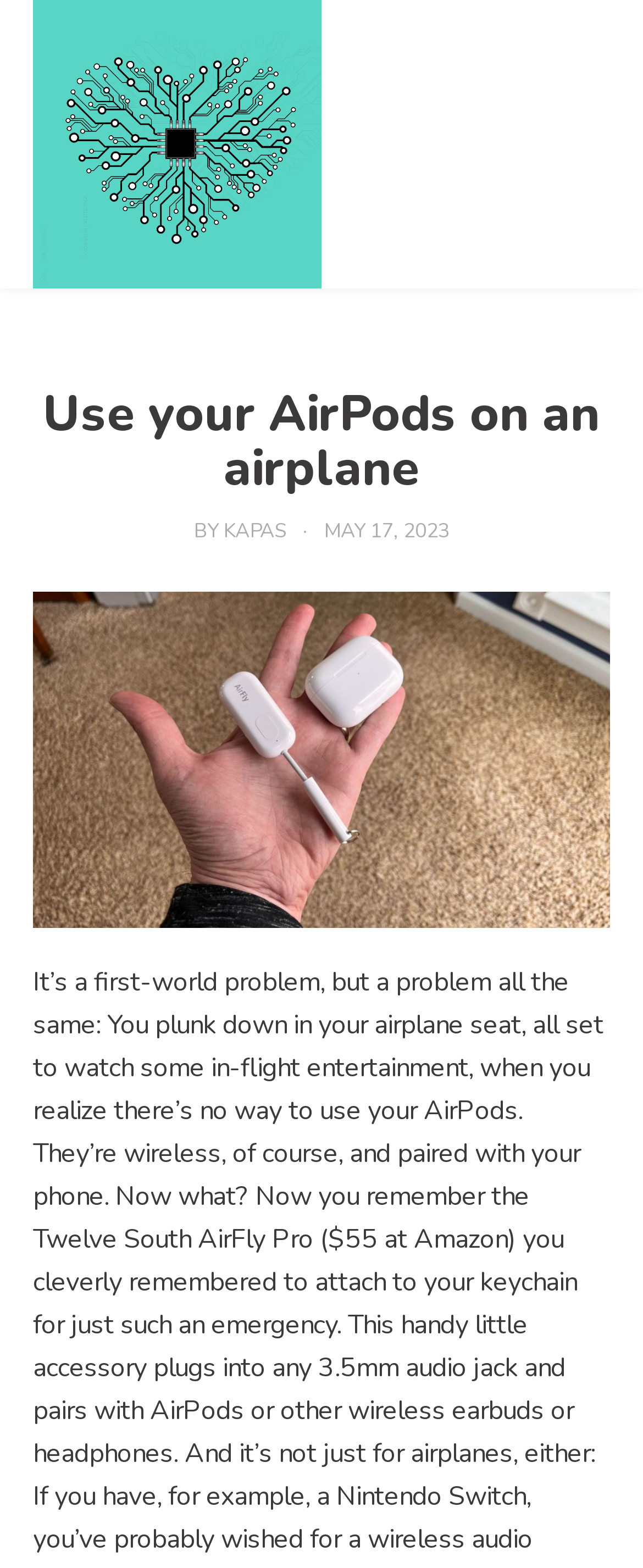From the screenshot, find the bounding box of the UI element matching this description: "alt="Technology Niche"". Supply the bounding box coordinates in the form [left, top, right, bottom], each a float between 0 and 1.

[0.051, 0.0, 0.5, 0.184]